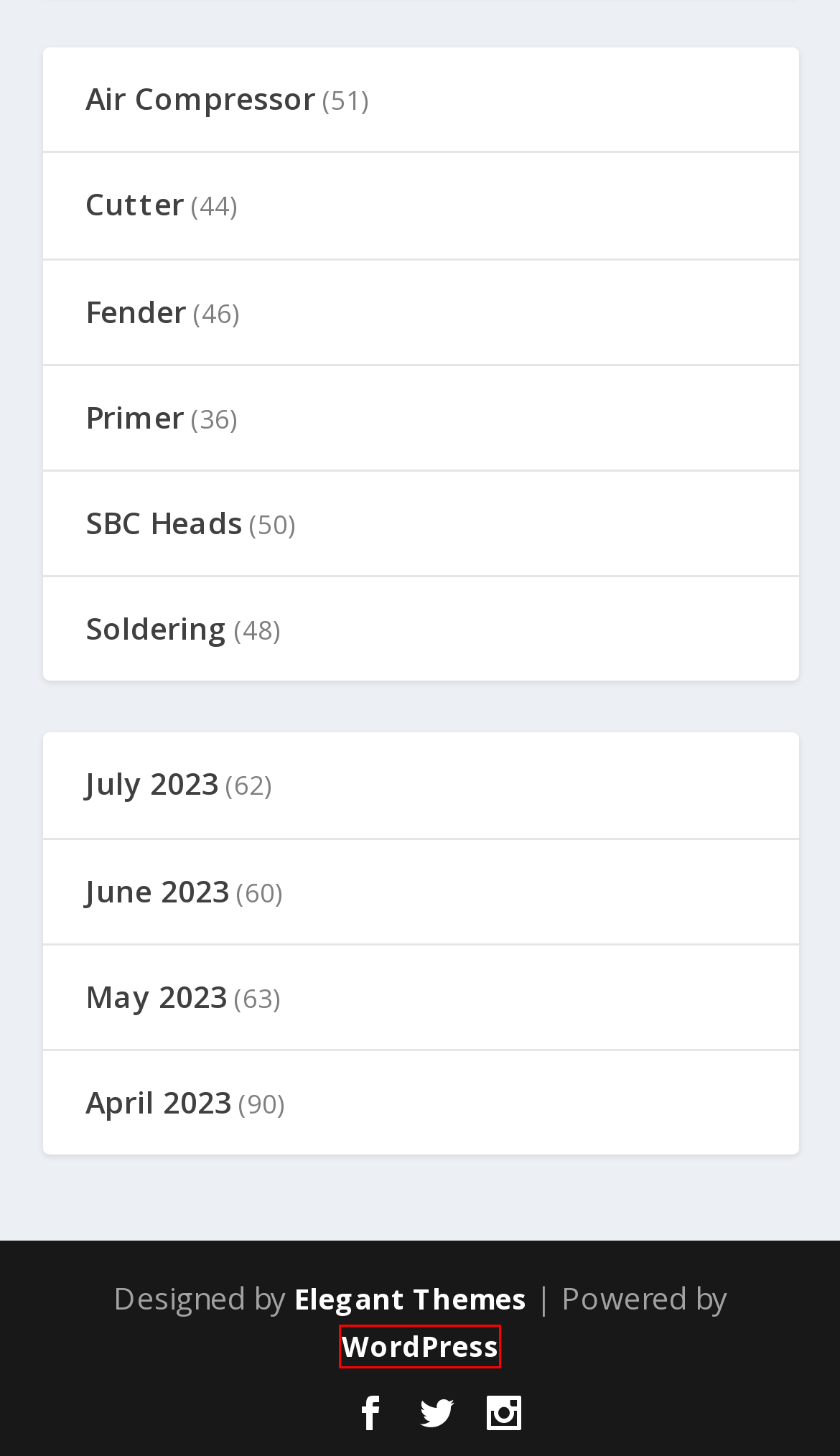Review the webpage screenshot and focus on the UI element within the red bounding box. Select the best-matching webpage description for the new webpage that follows after clicking the highlighted element. Here are the candidates:
A. Fender | AccuratePicker
B. Terry A Hankins | AccuratePicker
C. AccuratePicker | pick the Best Tools For you
D. Air Compressor | AccuratePicker
E. Primer | AccuratePicker
F. Blog Tool, Publishing Platform, and CMS – WordPress.org
G. Sharpen Cable Cutters Like A Pro [Step By Step Guide]
H. Cutting Cable Ties With Diagonal Cutters - A Definitive Guide

F